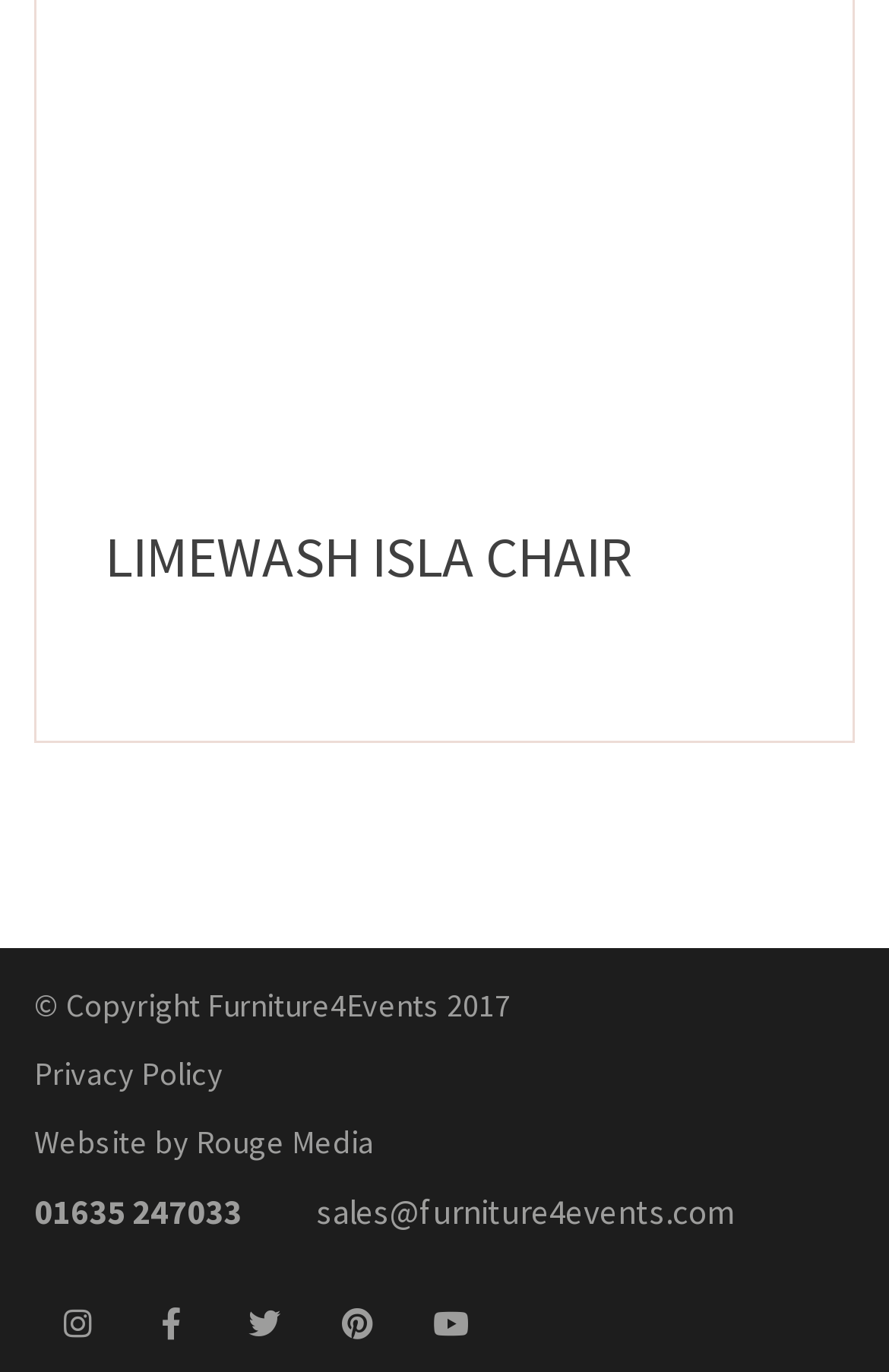Locate the bounding box coordinates of the region to be clicked to comply with the following instruction: "Follow Furniture4Events on Instagram". The coordinates must be four float numbers between 0 and 1, in the form [left, top, right, bottom].

[0.051, 0.951, 0.123, 0.977]